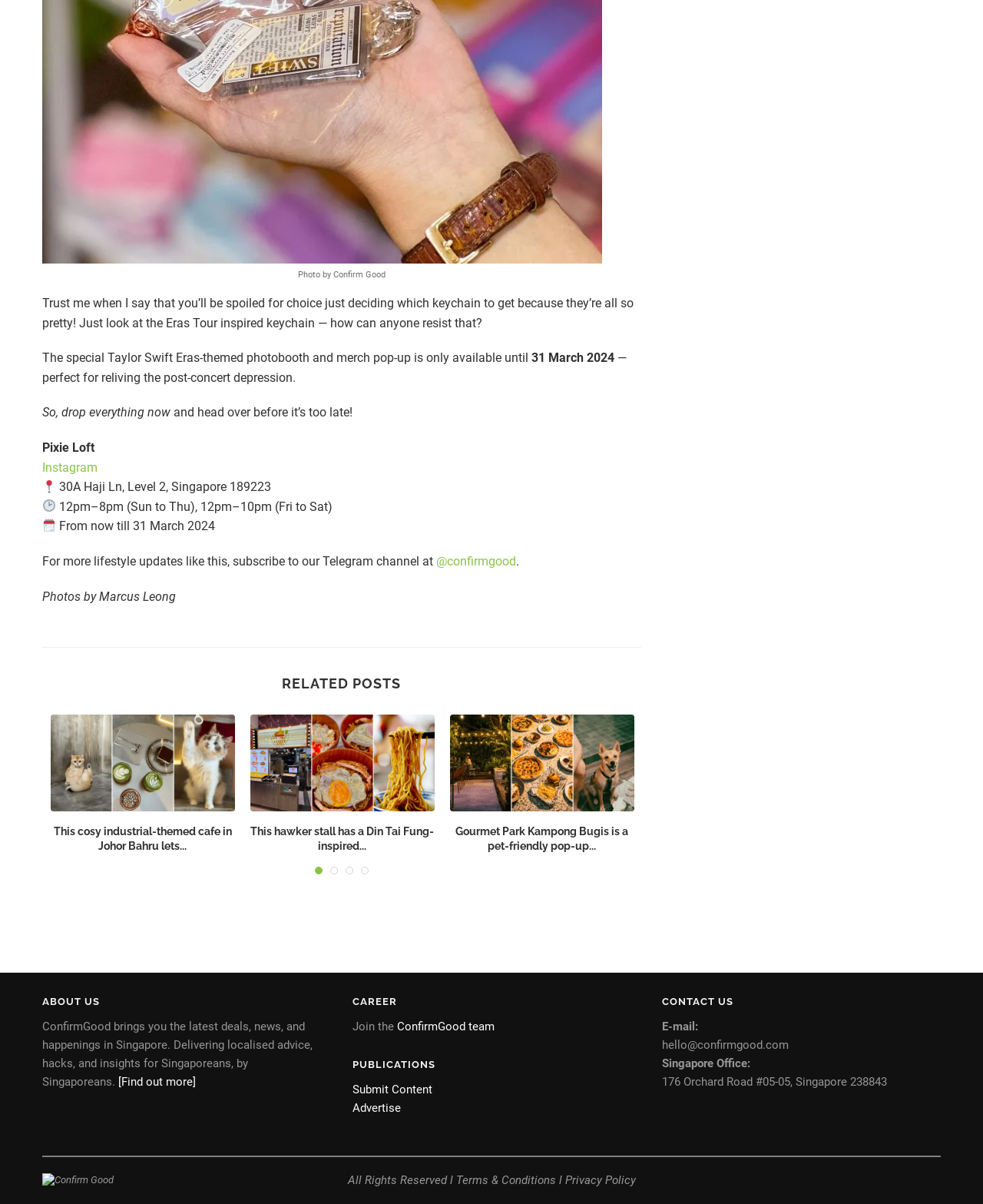What is the theme of the photobooth and merch pop-up?
Based on the screenshot, give a detailed explanation to answer the question.

The theme of the photobooth and merch pop-up can be determined by reading the text 'The special Taylor Swift Eras-themed photobooth and merch pop-up is only available until...' which indicates that the theme is related to Taylor Swift Eras.